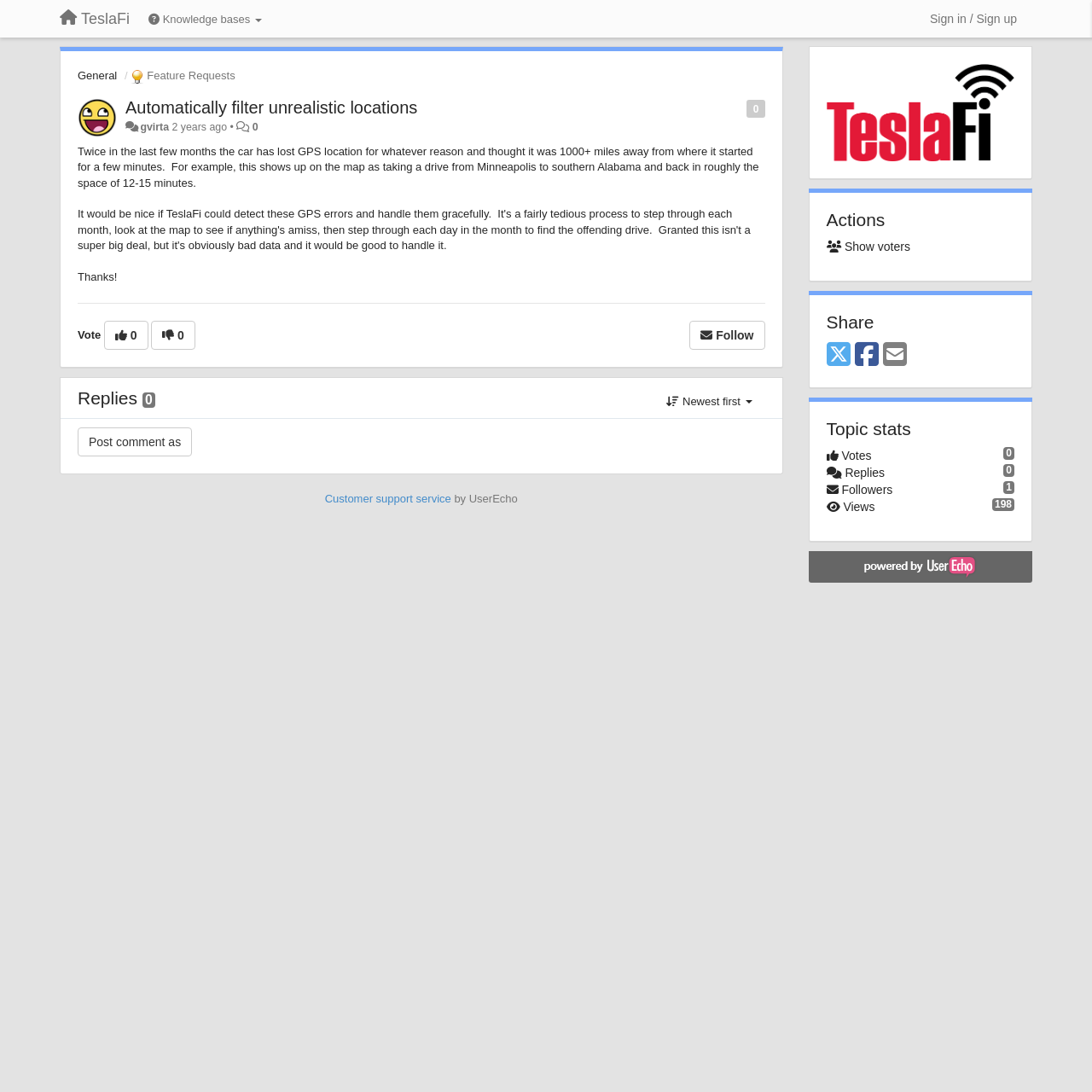What is the name of the platform that powers this webpage?
Can you give a detailed and elaborate answer to the question?

The platform that powers this webpage is UserEcho, as indicated by the 'Powered by UserEcho' text and image at the bottom of the webpage.